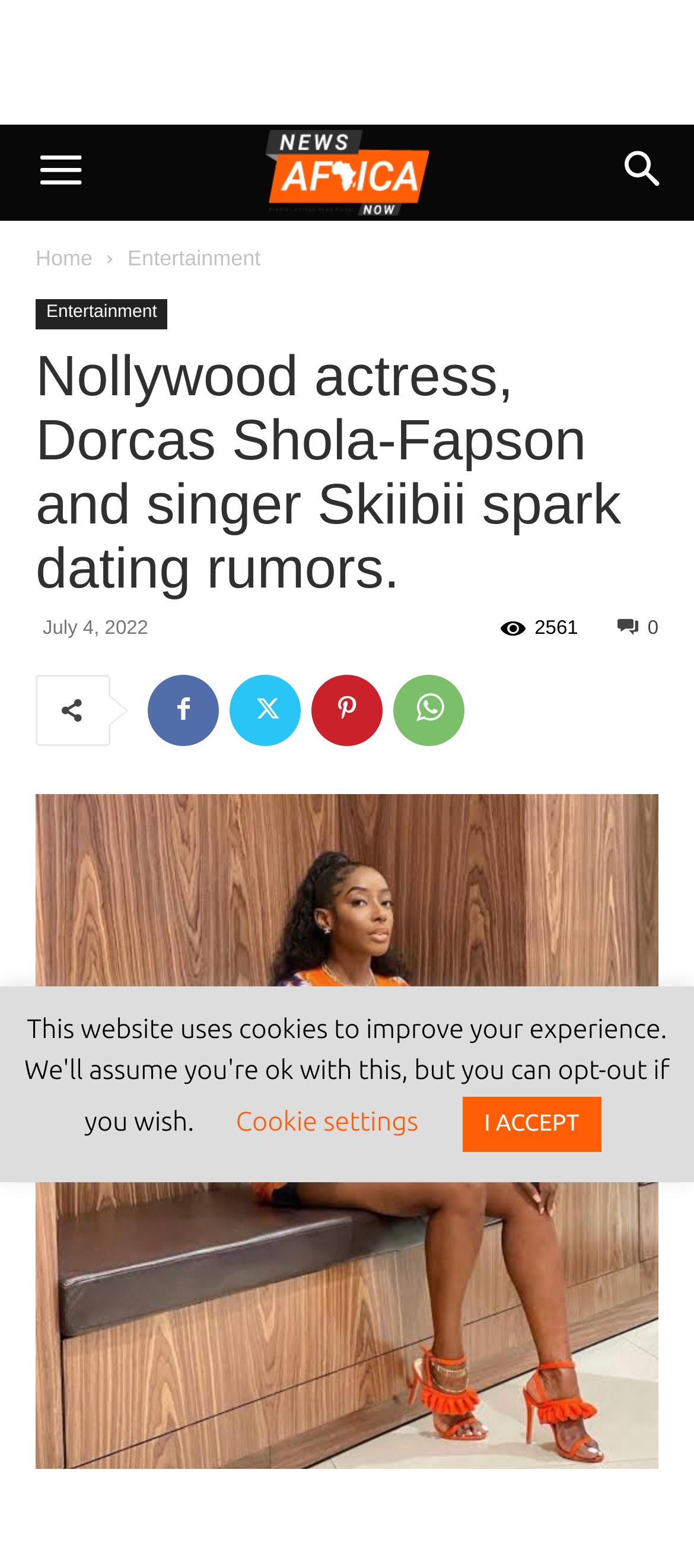Can you find the bounding box coordinates for the element that needs to be clicked to execute this instruction: "Search for something"? The coordinates should be given as four float numbers between 0 and 1, i.e., [left, top, right, bottom].

[0.856, 0.079, 1.0, 0.141]